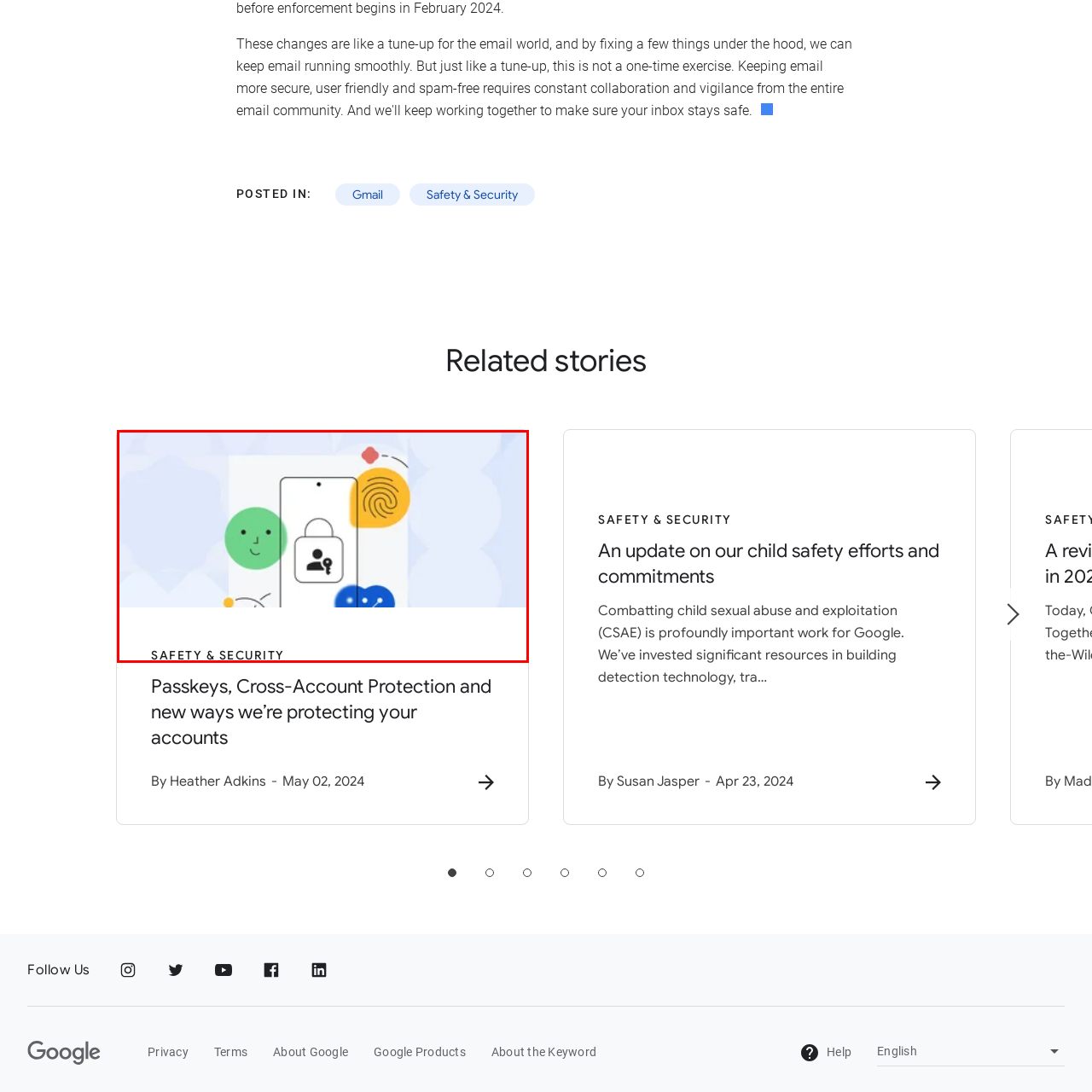Focus your attention on the picture enclosed within the red border and formulate a detailed answer to the question below, using the image as your primary reference: 
What color is the fingerprint graphic?

The fingerprint graphic is one of the circular icons surrounding the mobile device, and it is colored yellow, contributing to the friendly yet informative aesthetic of the illustration.